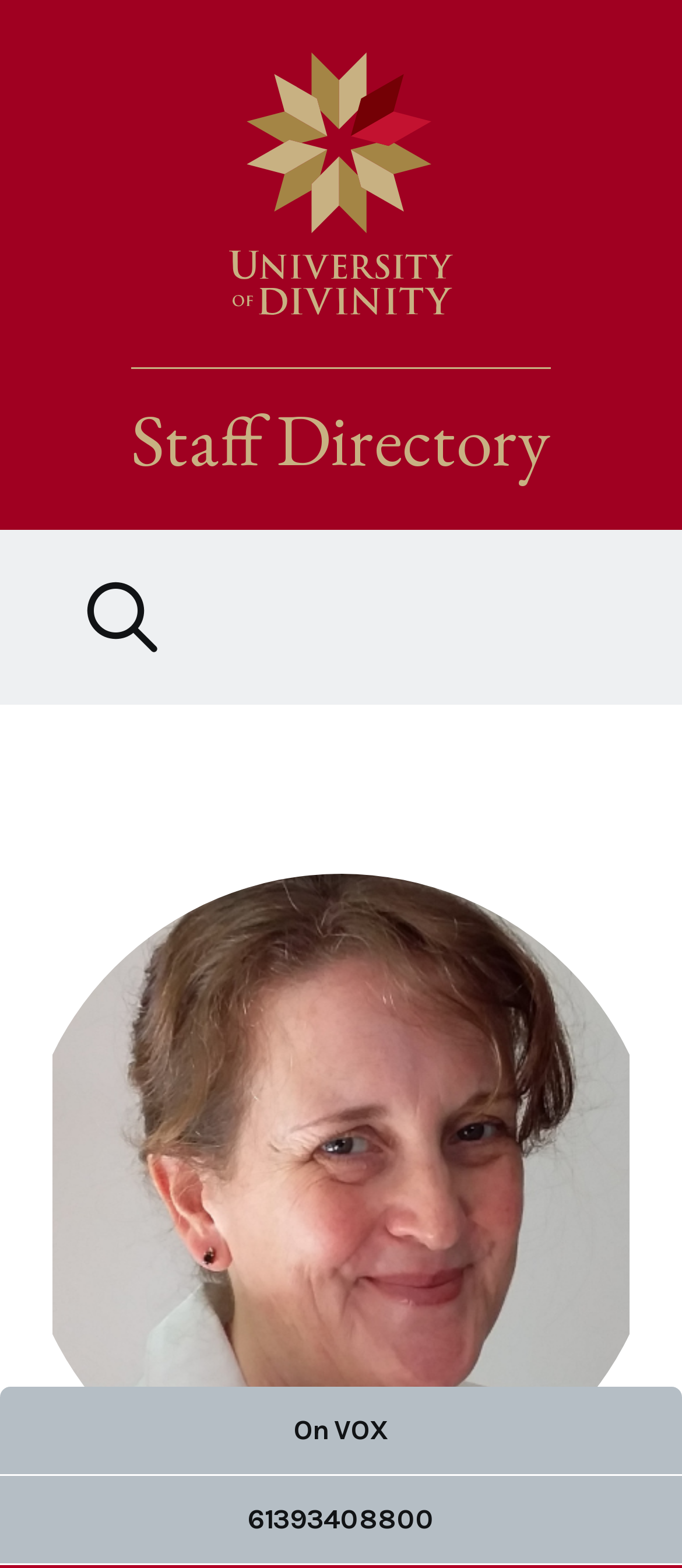Respond to the following question with a brief word or phrase:
What is the name of the staff member?

Kerrie Handasyde